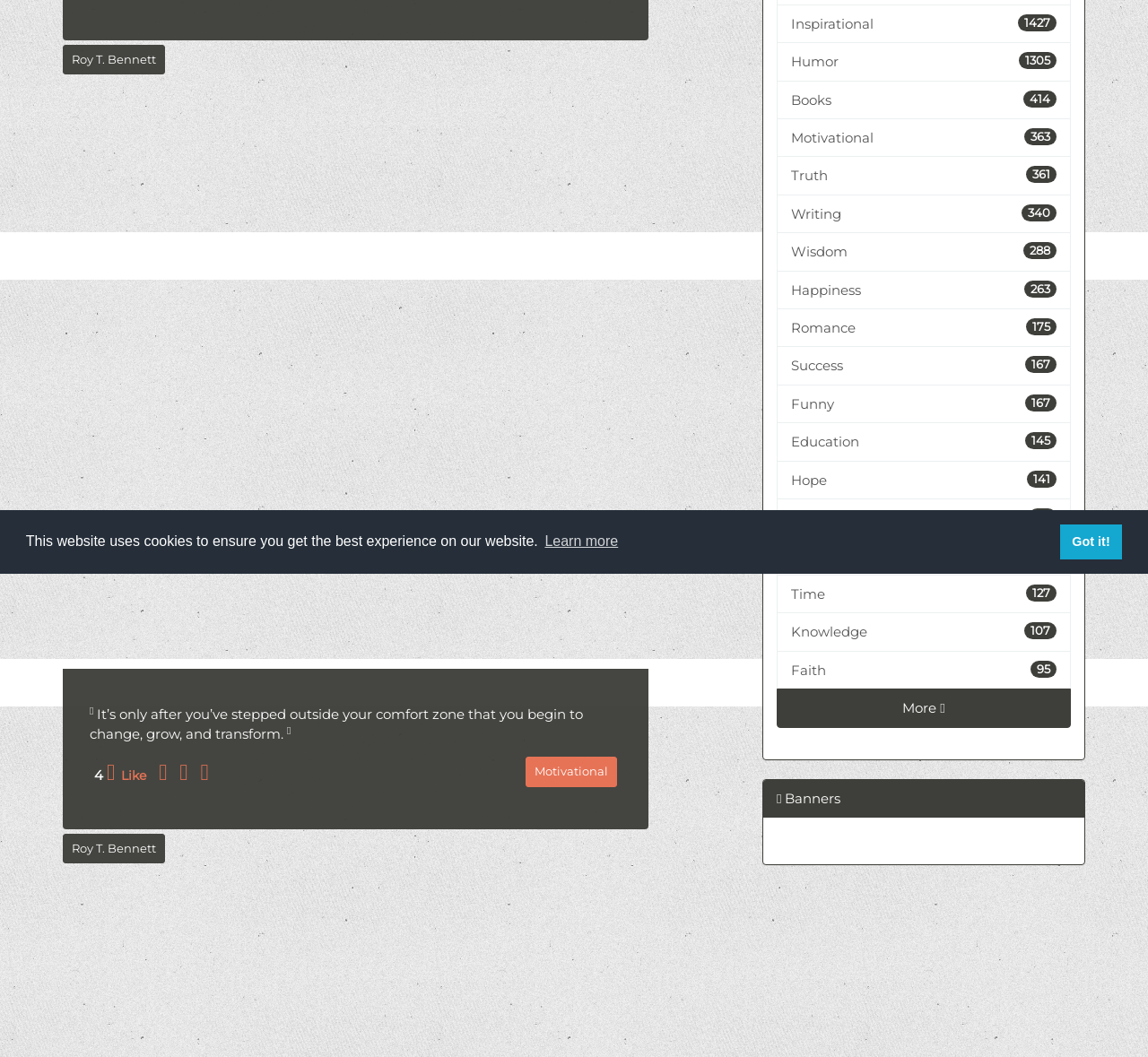Using the element description: "Faith95", determine the bounding box coordinates. The coordinates should be in the format [left, top, right, bottom], with values between 0 and 1.

[0.677, 0.616, 0.933, 0.652]